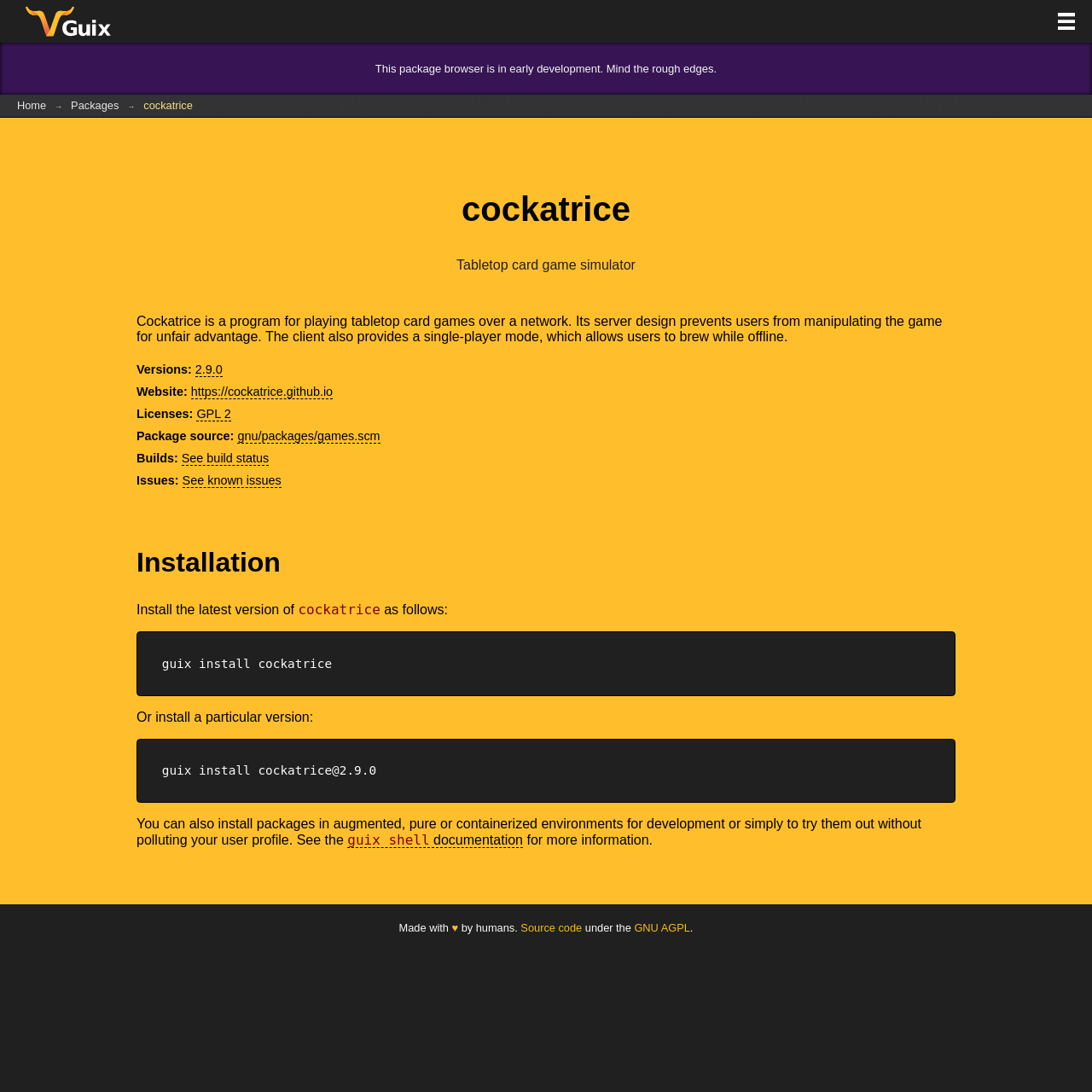Using the information shown in the image, answer the question with as much detail as possible: What is the name of the tabletop card game simulator?

The name of the tabletop card game simulator can be found in the article heading, which is 'cockatrice'. This heading is located within the main element of the webpage, and it is the title of the package being described.